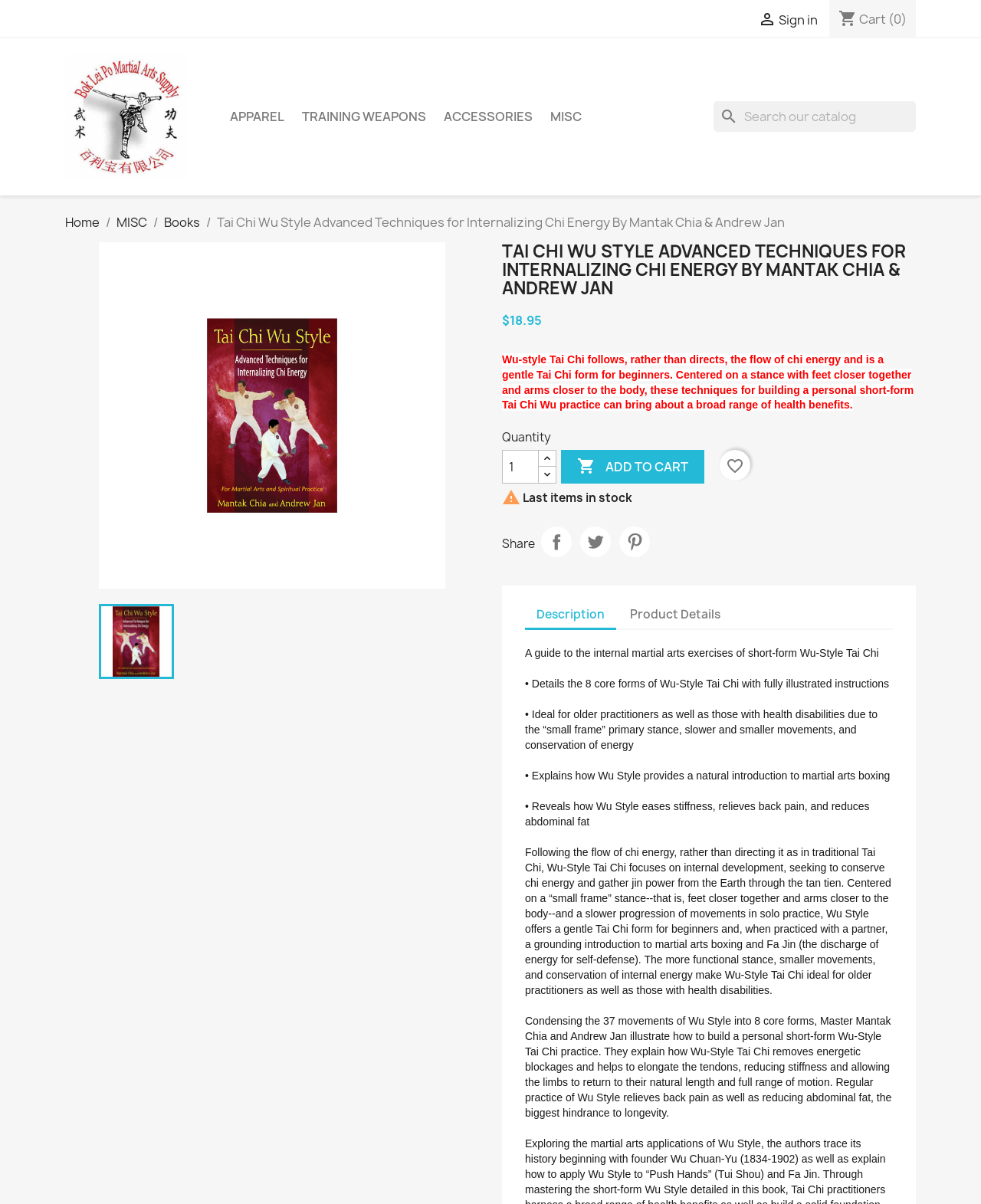Please provide the bounding box coordinates for the element that needs to be clicked to perform the following instruction: "View the Shop". The coordinates should be given as four float numbers between 0 and 1, i.e., [left, top, right, bottom].

None